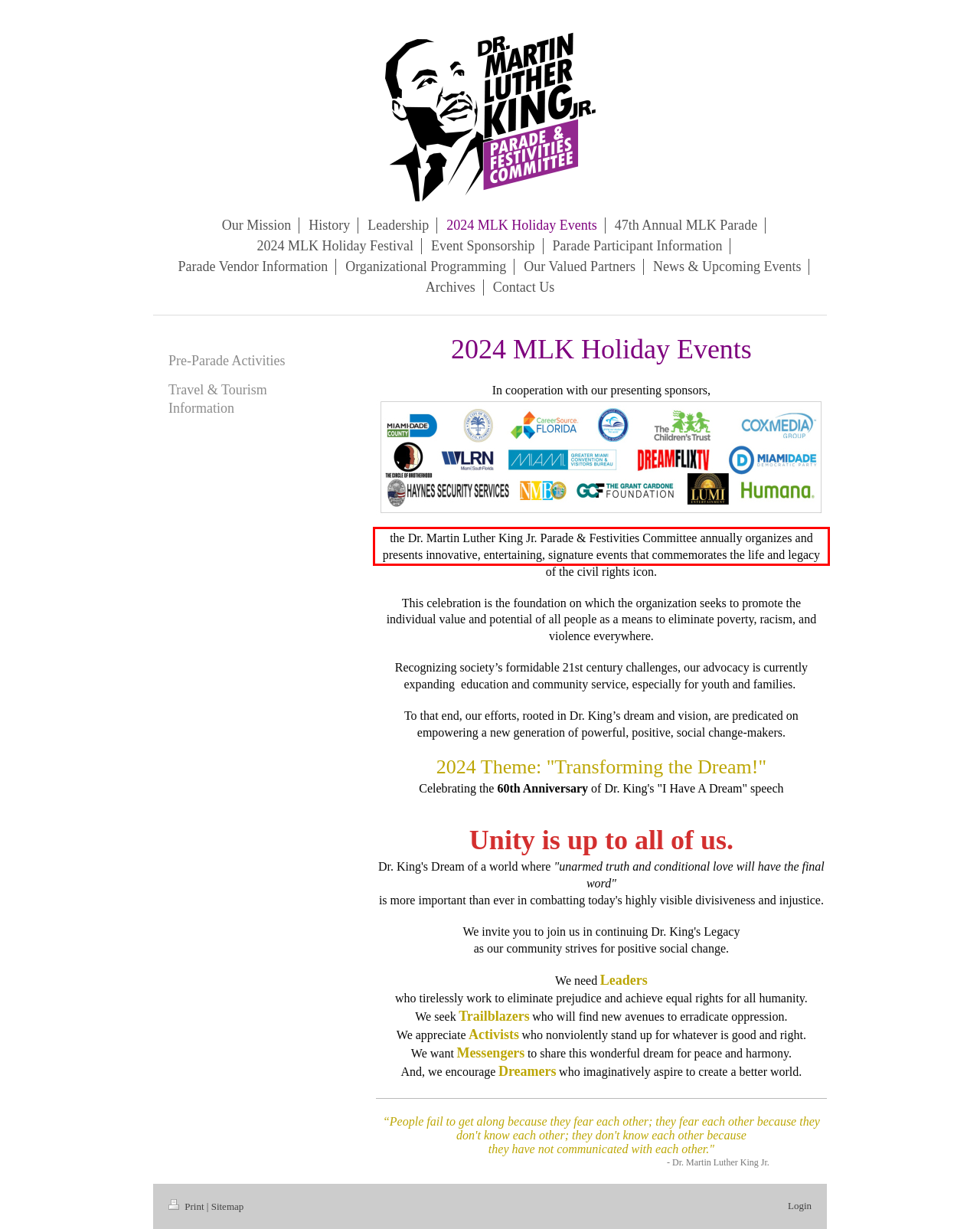Review the webpage screenshot provided, and perform OCR to extract the text from the red bounding box.

the Dr. Martin Luther King Jr. Parade & Festivities Committee annually organizes and presents innovative, entertaining, signature events that commemorates the life and legacy